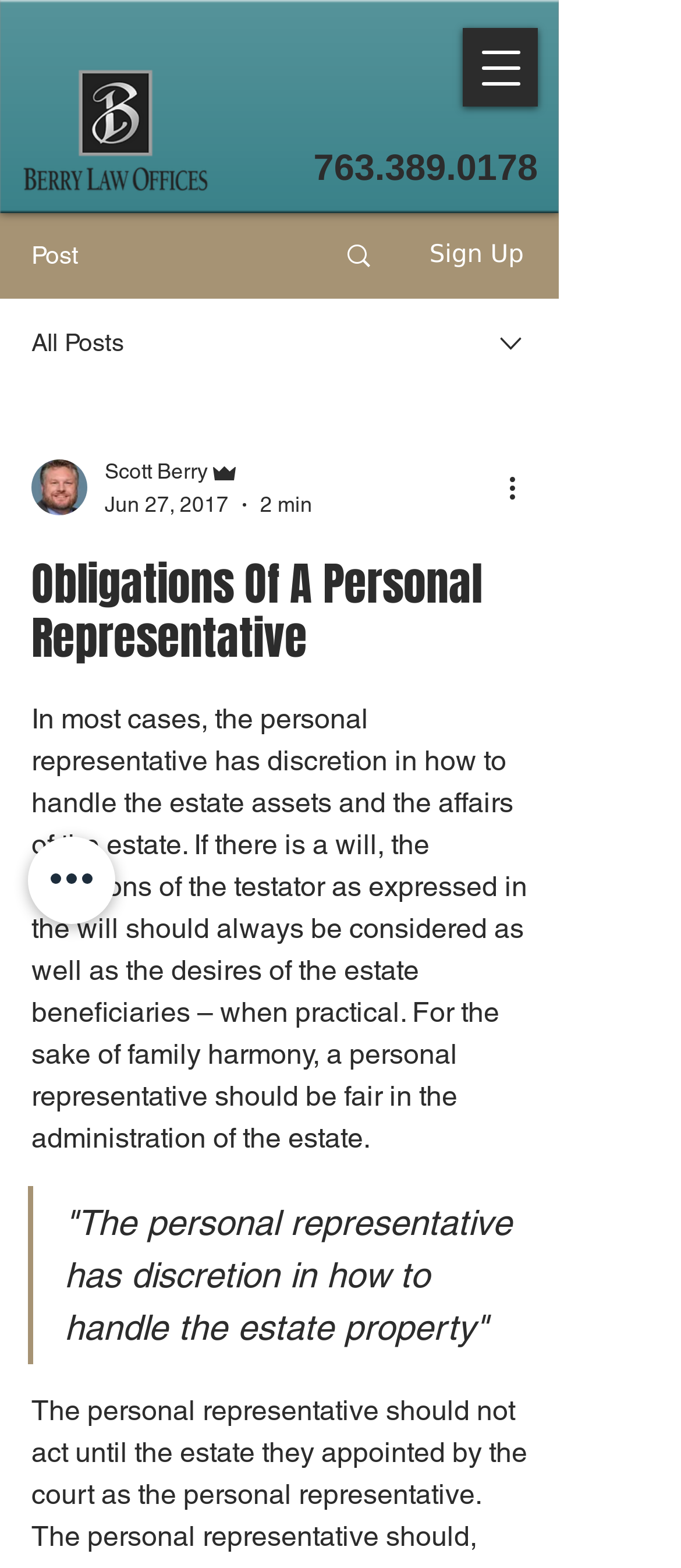Provide a thorough summary of the webpage.

The webpage appears to be a blog post or article about the obligations of a personal representative, likely in the context of estate law. At the top of the page, there is a heading with a phone number, "763.389.0178", which is also a clickable link. Next to it, there is a button to open a navigation menu.

On the top-left corner, there is a logo of Berry Law Offices, accompanied by a link and an image. Below the logo, there are several links and buttons, including "Post", "Sign Up", and "All Posts". There is also a combobox with a dropdown menu, which contains the writer's picture, name, and other details.

The main content of the page is a heading that reads "Obligations Of A Personal Representative", followed by a block of text that explains the role of a personal representative in handling estate assets and affairs. The text mentions the importance of considering the intentions of the testator and the desires of the estate beneficiaries. There is also a blockquote that quotes a statement about the personal representative's discretion in handling estate property.

On the right side of the page, there are several buttons and links, including "More actions" and "Quick actions". Overall, the page appears to be a informative article or blog post about estate law, with a focus on the obligations of a personal representative.